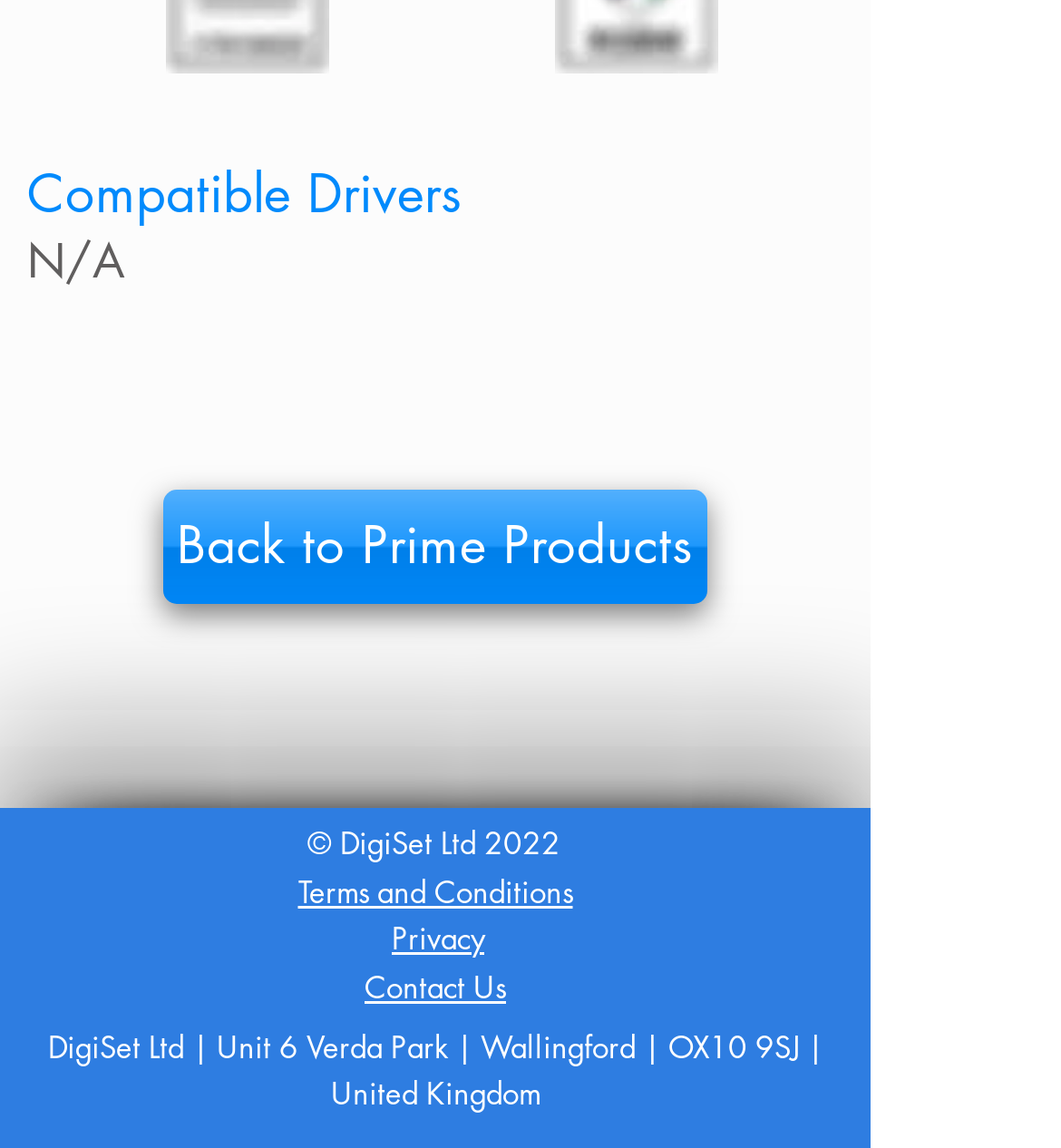What is the location of the company?
Refer to the screenshot and respond with a concise word or phrase.

United Kingdom